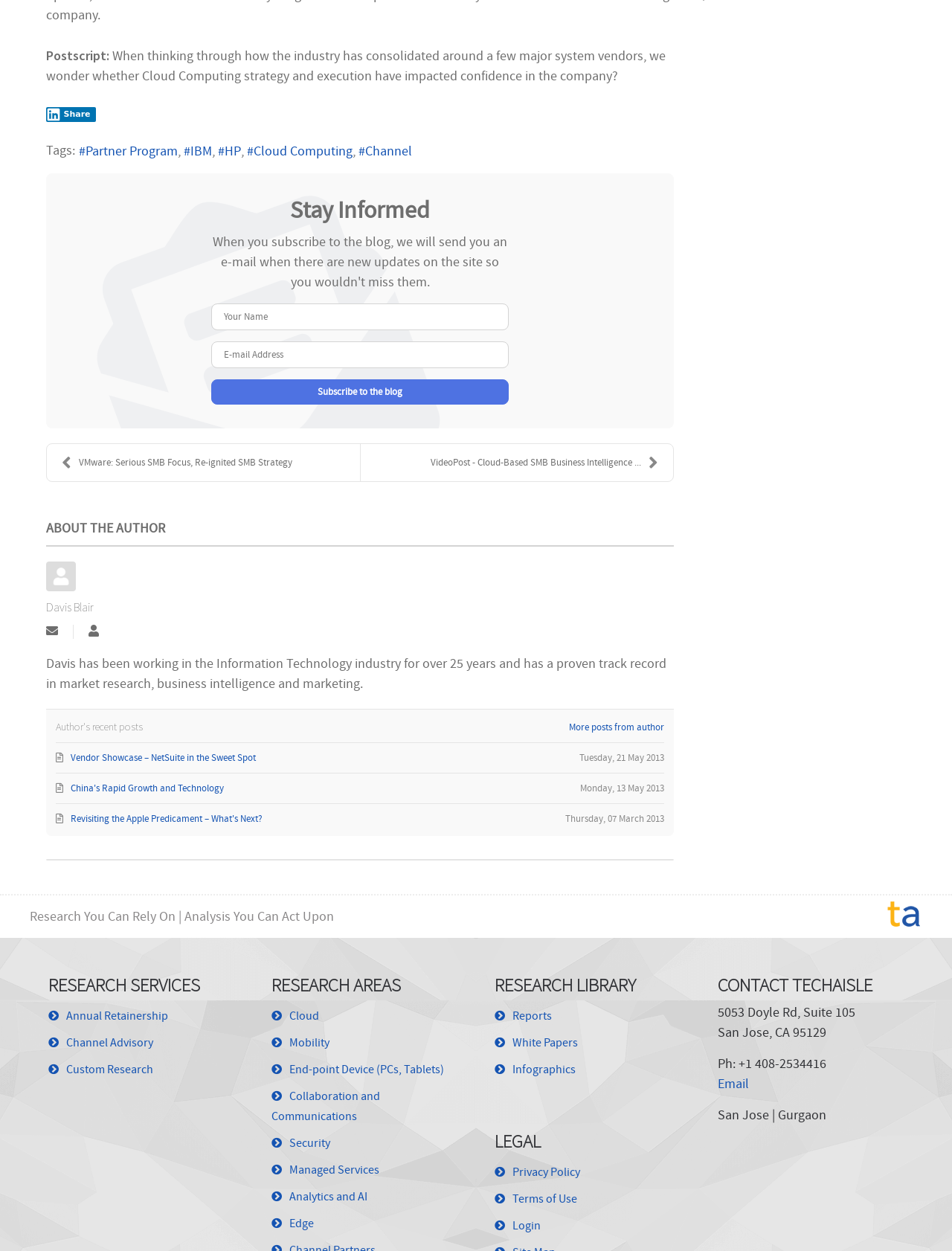What is the topic of the blog post?
Use the information from the screenshot to give a comprehensive response to the question.

The topic of the blog post is mentioned in the text, which discusses the impact of Cloud Computing strategy and execution on the company's confidence.